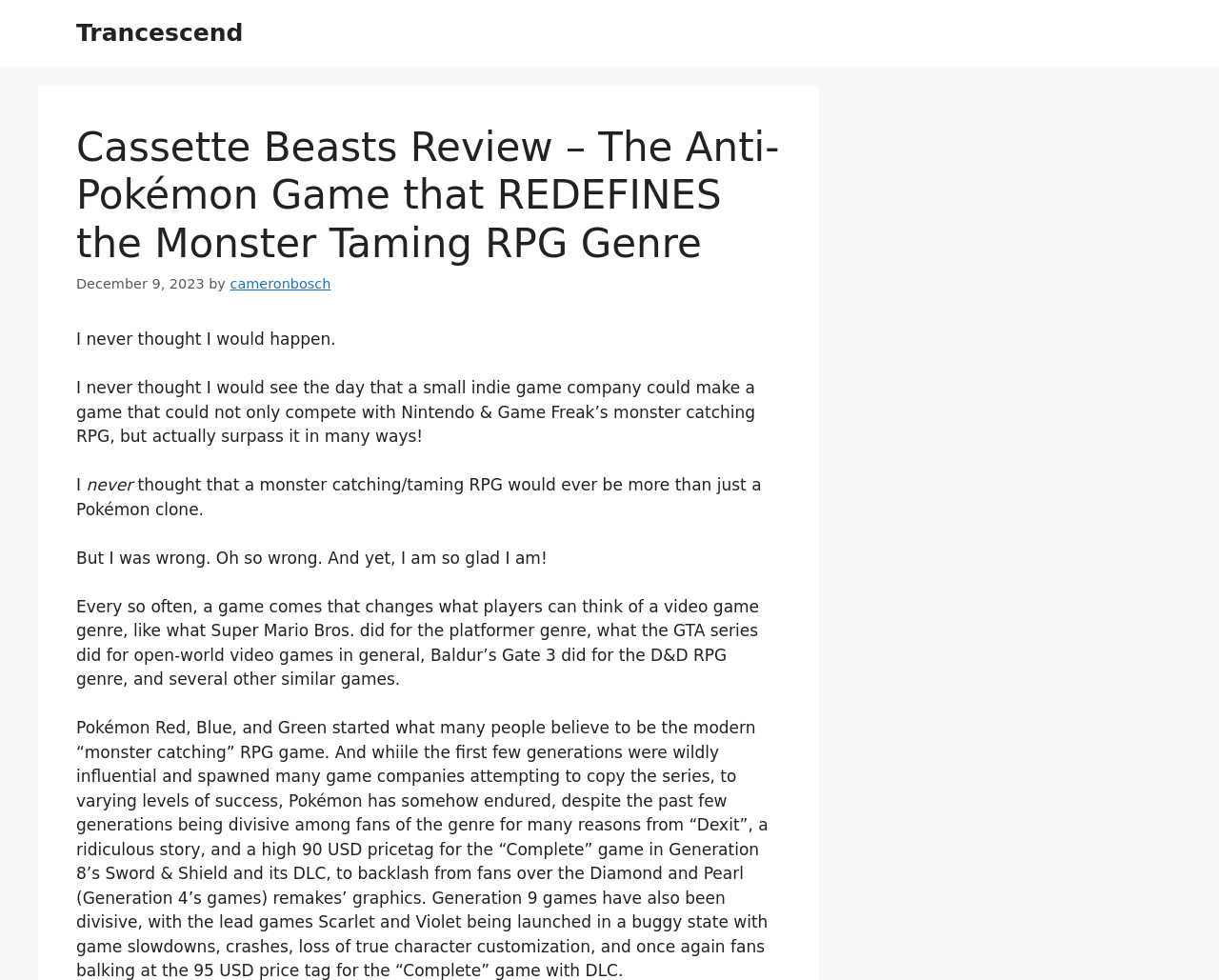What is the genre of the game being reviewed?
Based on the content of the image, thoroughly explain and answer the question.

The genre of the game being reviewed can be determined by looking at the heading 'Cassette Beasts Review – The Anti-Pokémon Game that REDEFINES the Monster Taming RPG Genre' which mentions the genre.